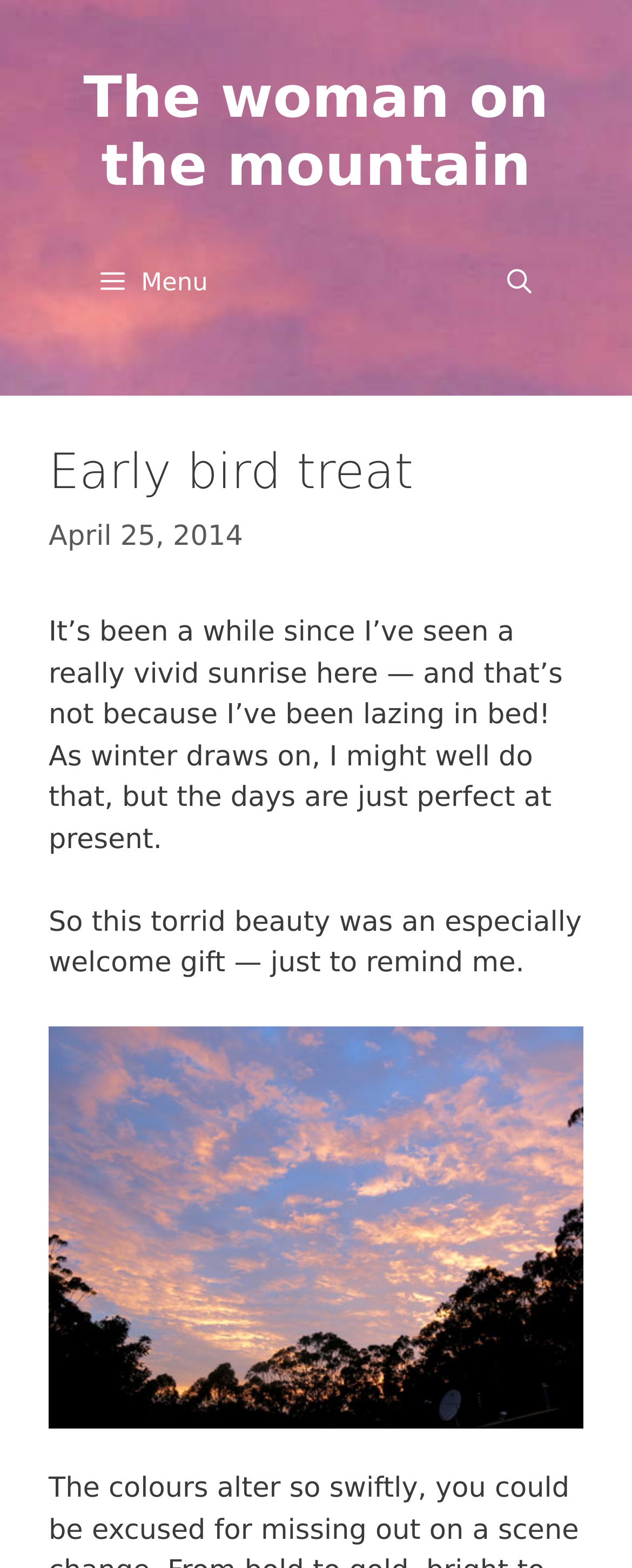Answer the following query concisely with a single word or phrase:
What is the purpose of the link 'early-bird-2'?

To view an image